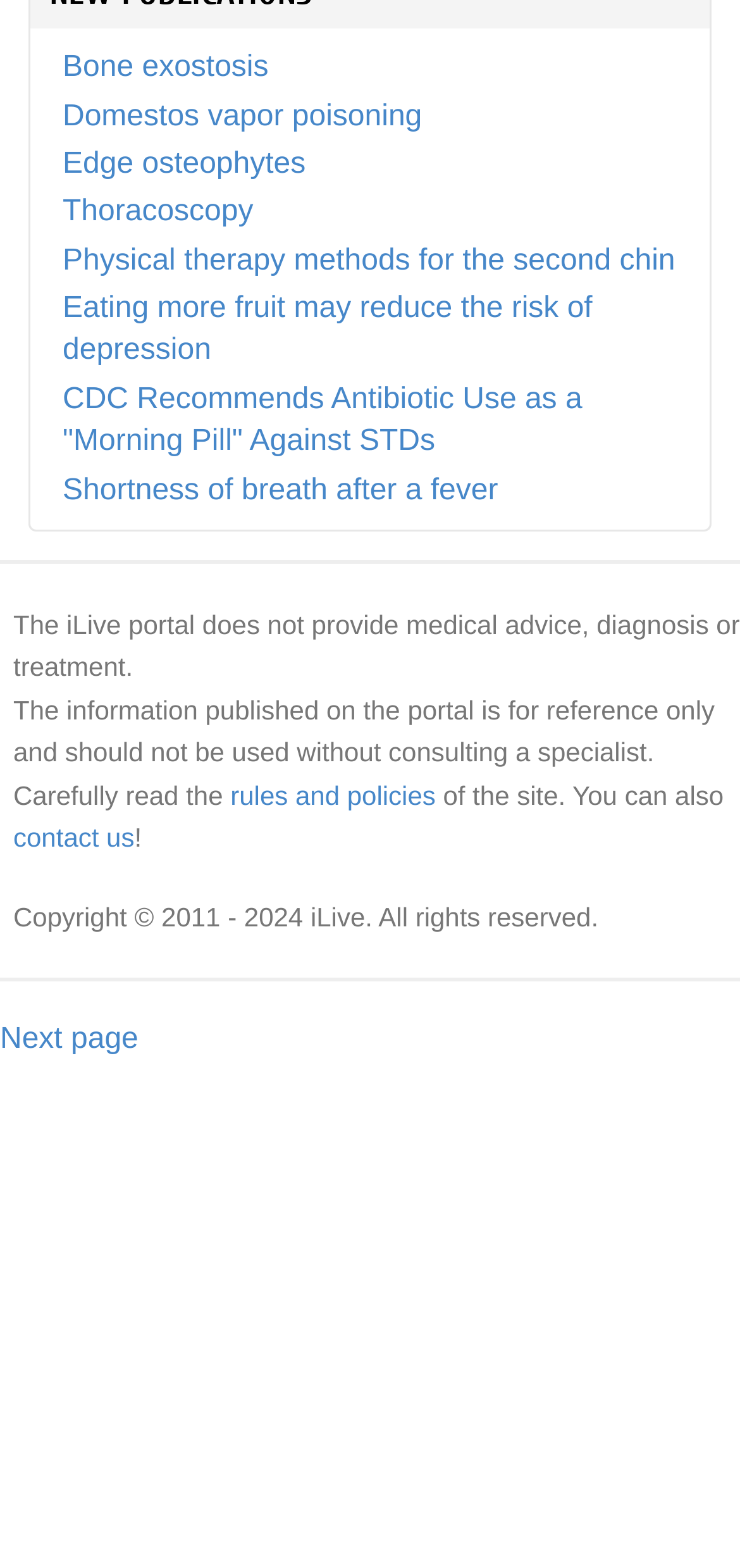Please specify the bounding box coordinates of the region to click in order to perform the following instruction: "Learn about eating more fruit to reduce the risk of depression".

[0.085, 0.187, 0.801, 0.234]